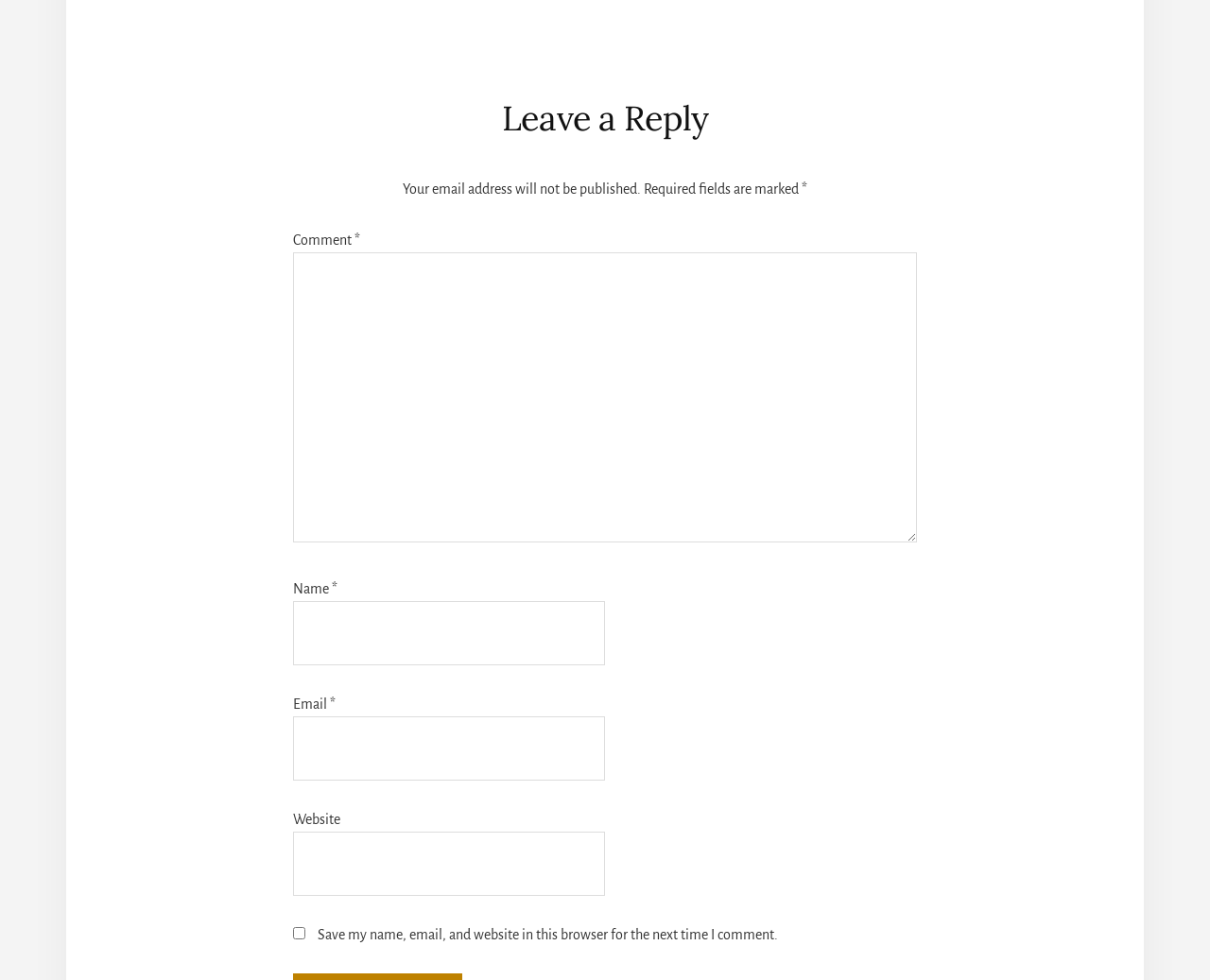What is the purpose of the text field labeled 'Comment'?
Kindly offer a comprehensive and detailed response to the question.

The text field labeled 'Comment' is located below the heading 'Leave a Reply', which suggests that it is used to input a comment or reply to a post or article. The presence of other text fields labeled 'Name' and 'Email' further supports this conclusion.